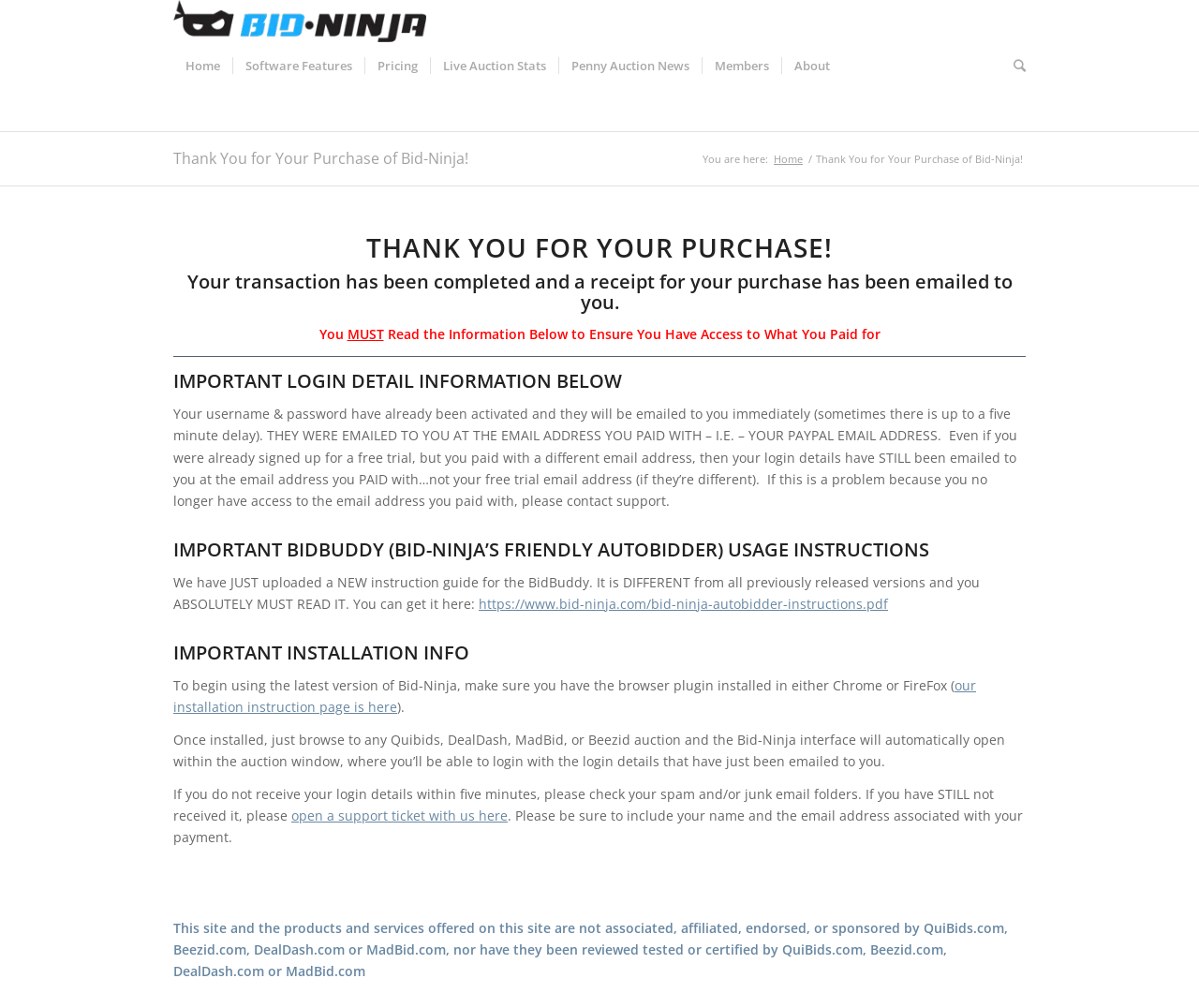Respond to the following question using a concise word or phrase: 
How will the login details be sent to the user?

Via email